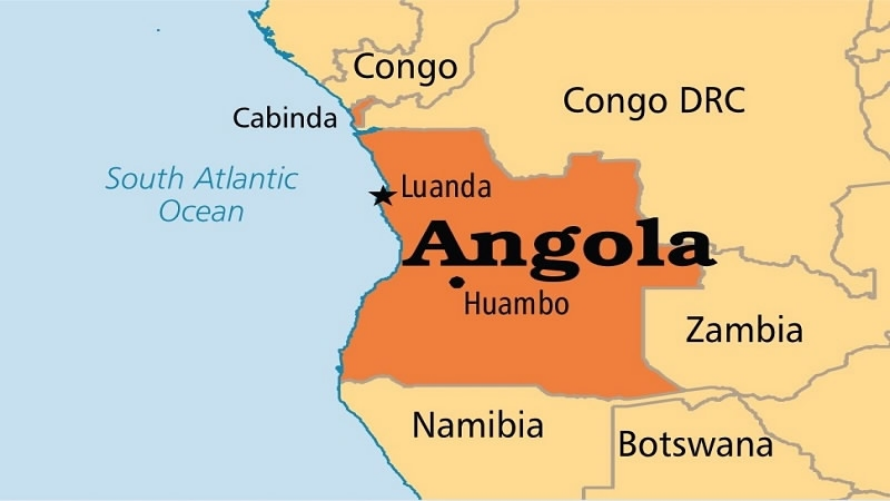What ocean is located to the west of Angola?
Please provide a comprehensive answer based on the contents of the image.

The phrase 'South Atlantic Ocean' is also shown to the west, indicating Angola's coastal access.